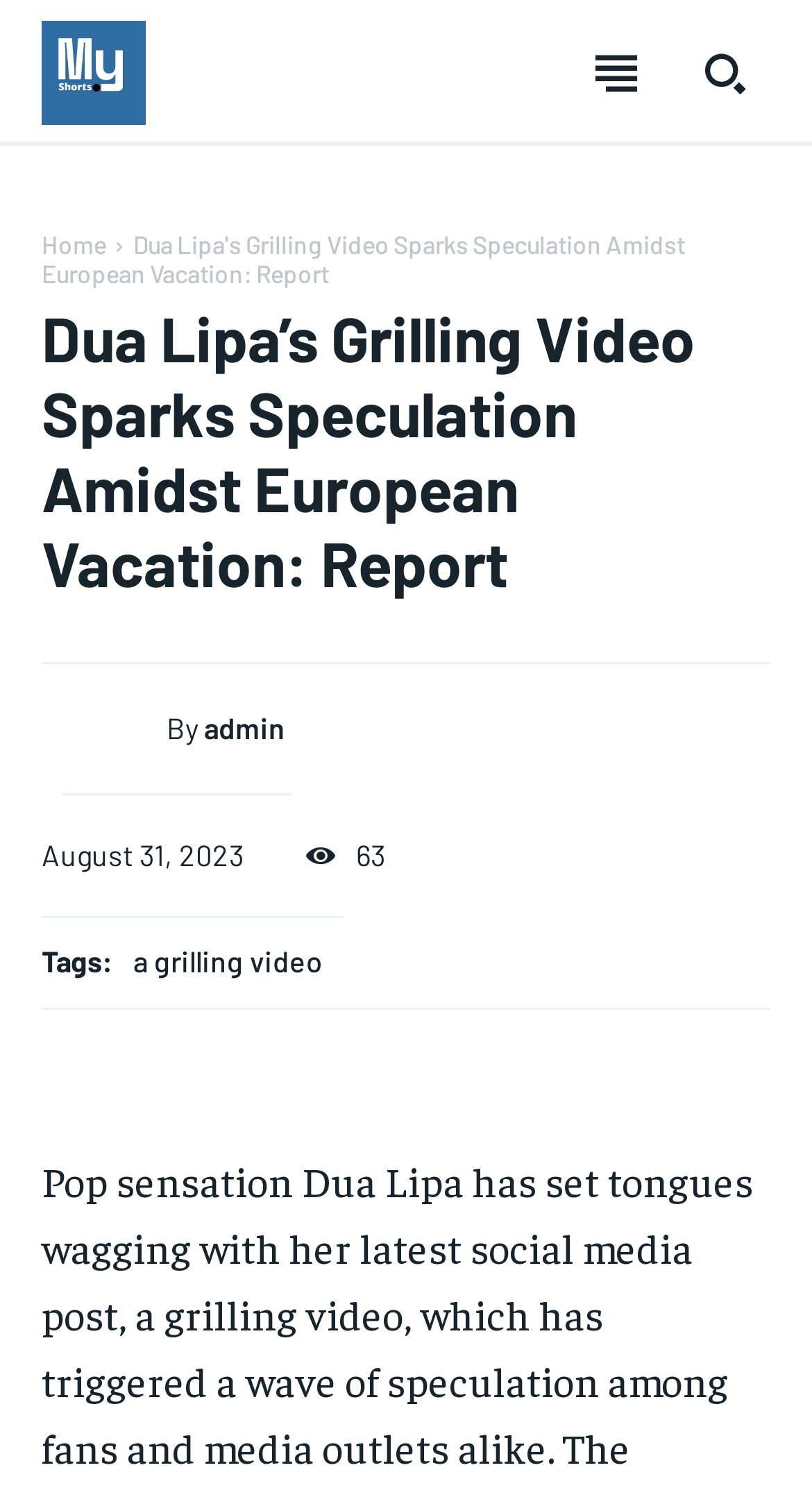Can you give a comprehensive explanation to the question given the content of the image?
What are the different categories of news available on the webpage?

I found the different categories of news available on the webpage by looking at the navigation links provided, which include links to TECH SHORTS, VIRAL SHORTS, WEB SHORTS, and GALLERY, suggesting that these are the different categories of news available on the webpage.